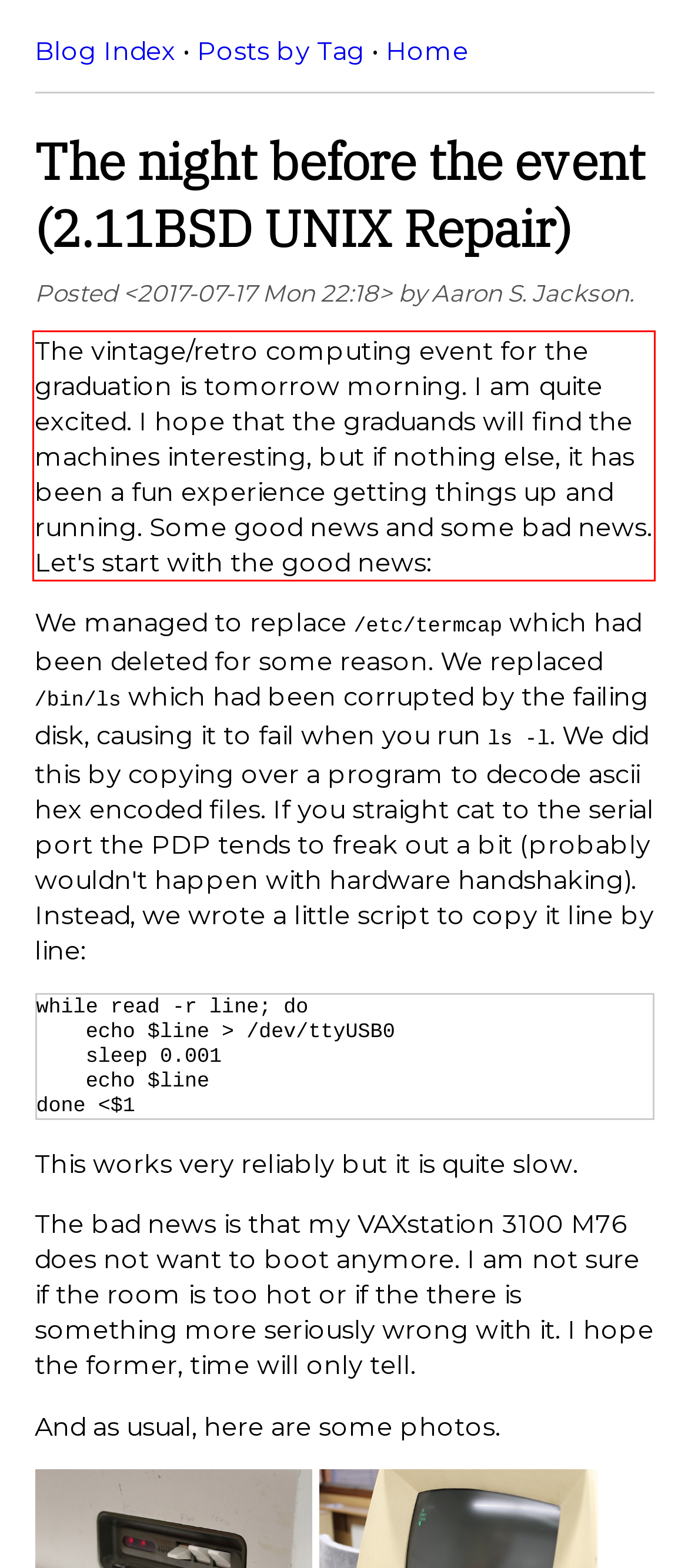Perform OCR on the text inside the red-bordered box in the provided screenshot and output the content.

The vintage/retro computing event for the graduation is tomorrow morning. I am quite excited. I hope that the graduands will find the machines interesting, but if nothing else, it has been a fun experience getting things up and running. Some good news and some bad news. Let's start with the good news: